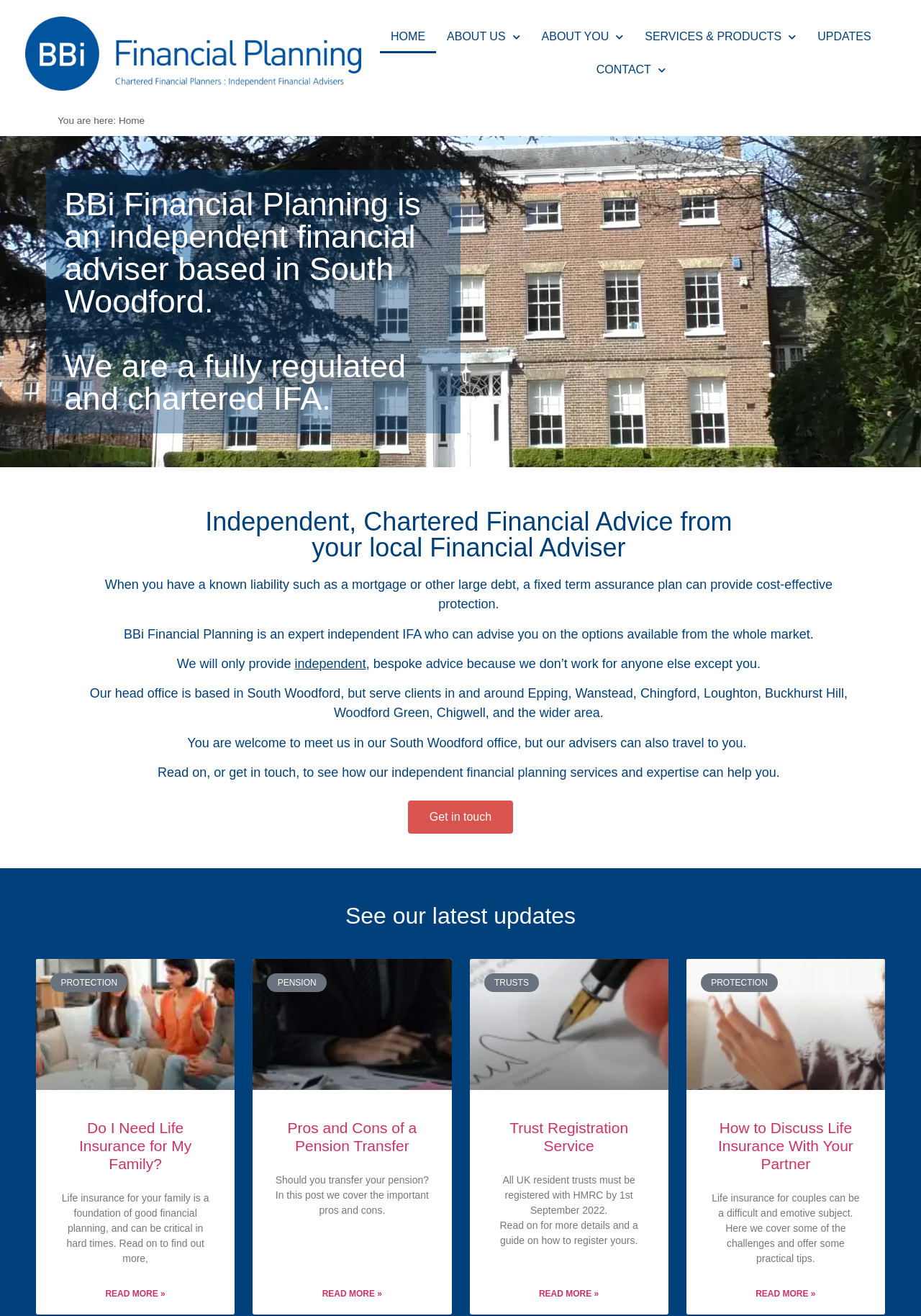Pinpoint the bounding box coordinates of the area that must be clicked to complete this instruction: "Click ABOUT US".

[0.485, 0.023, 0.549, 0.032]